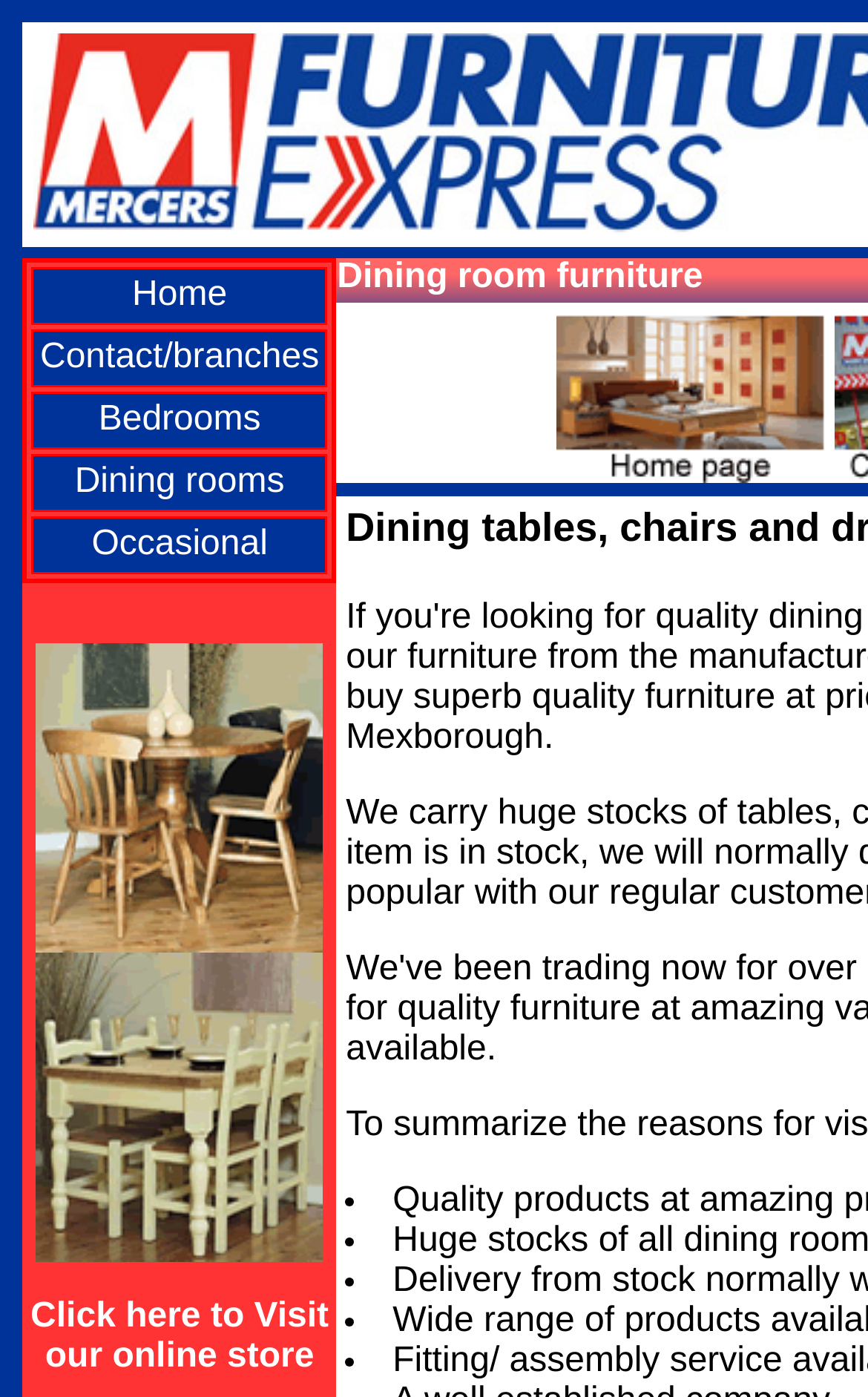What is the first category in the table?
Please answer using one word or phrase, based on the screenshot.

Home